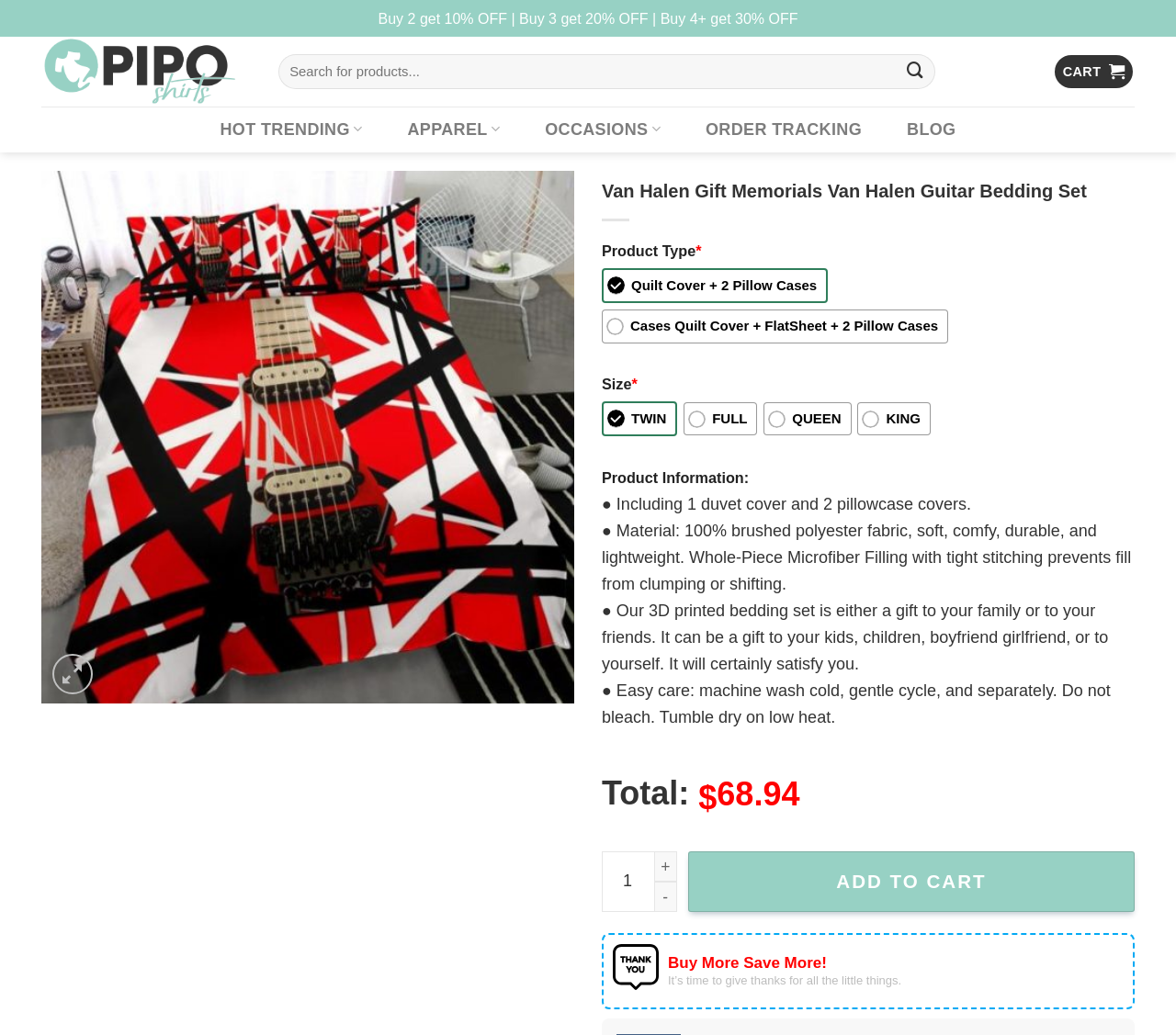Predict the bounding box coordinates of the area that should be clicked to accomplish the following instruction: "Add to cart". The bounding box coordinates should consist of four float numbers between 0 and 1, i.e., [left, top, right, bottom].

[0.585, 0.822, 0.965, 0.881]